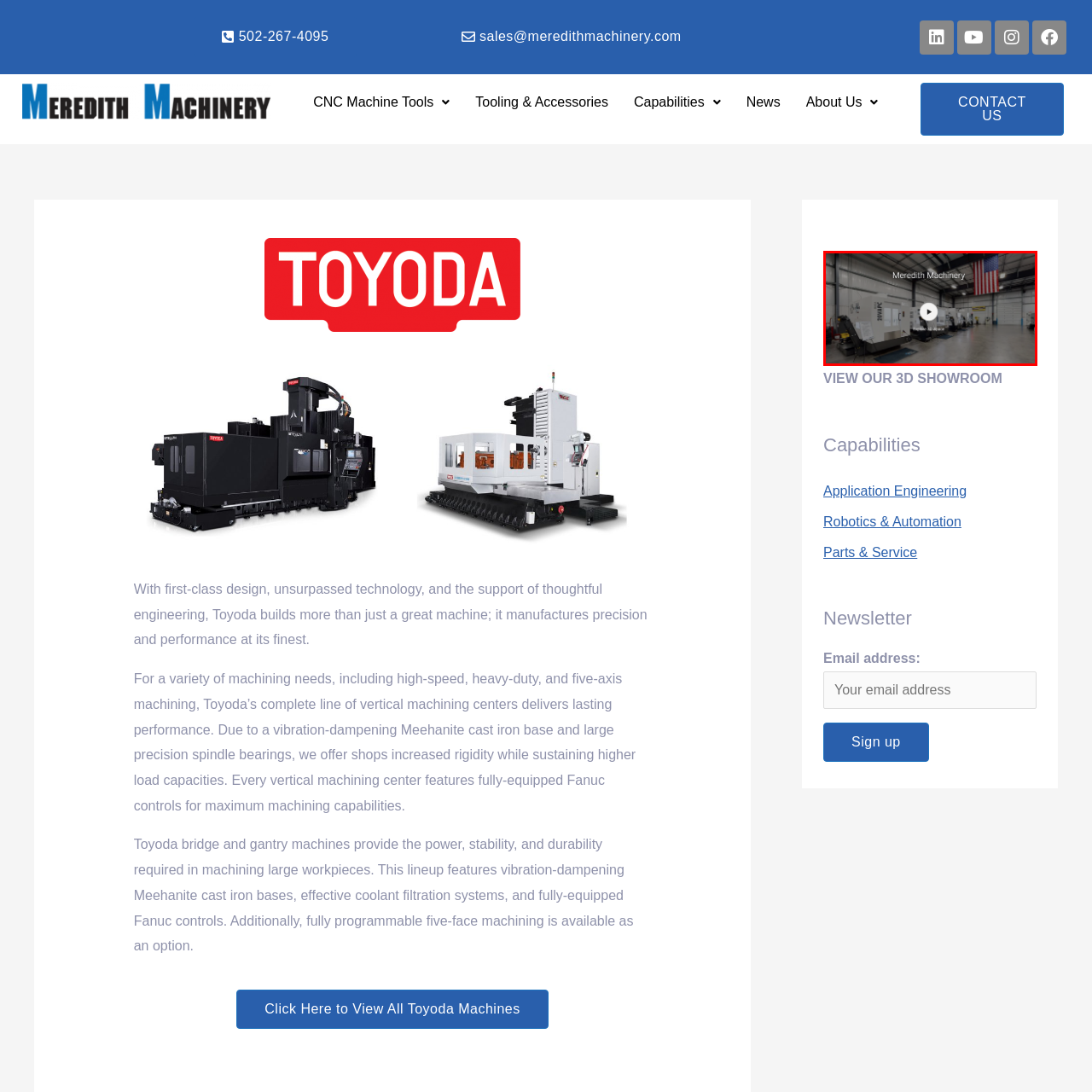Inspect the area enclosed by the red box and reply to the question using only one word or a short phrase: 
What type of machines are showcased in the showroom?

CNC machines